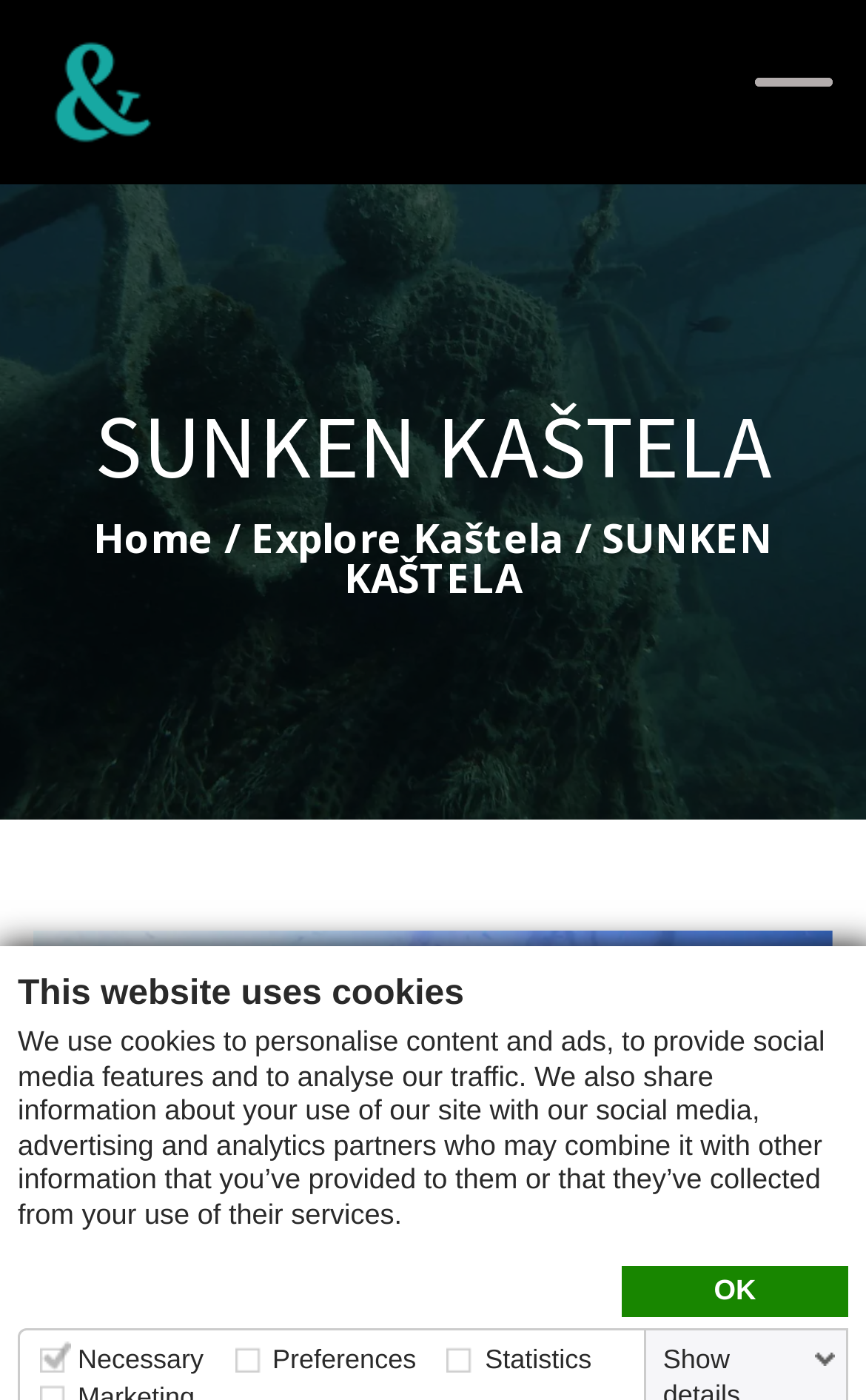How many social media links are there?
Please elaborate on the answer to the question with detailed information.

I found two button elements with font characters '' and '', which are commonly used to represent social media links.